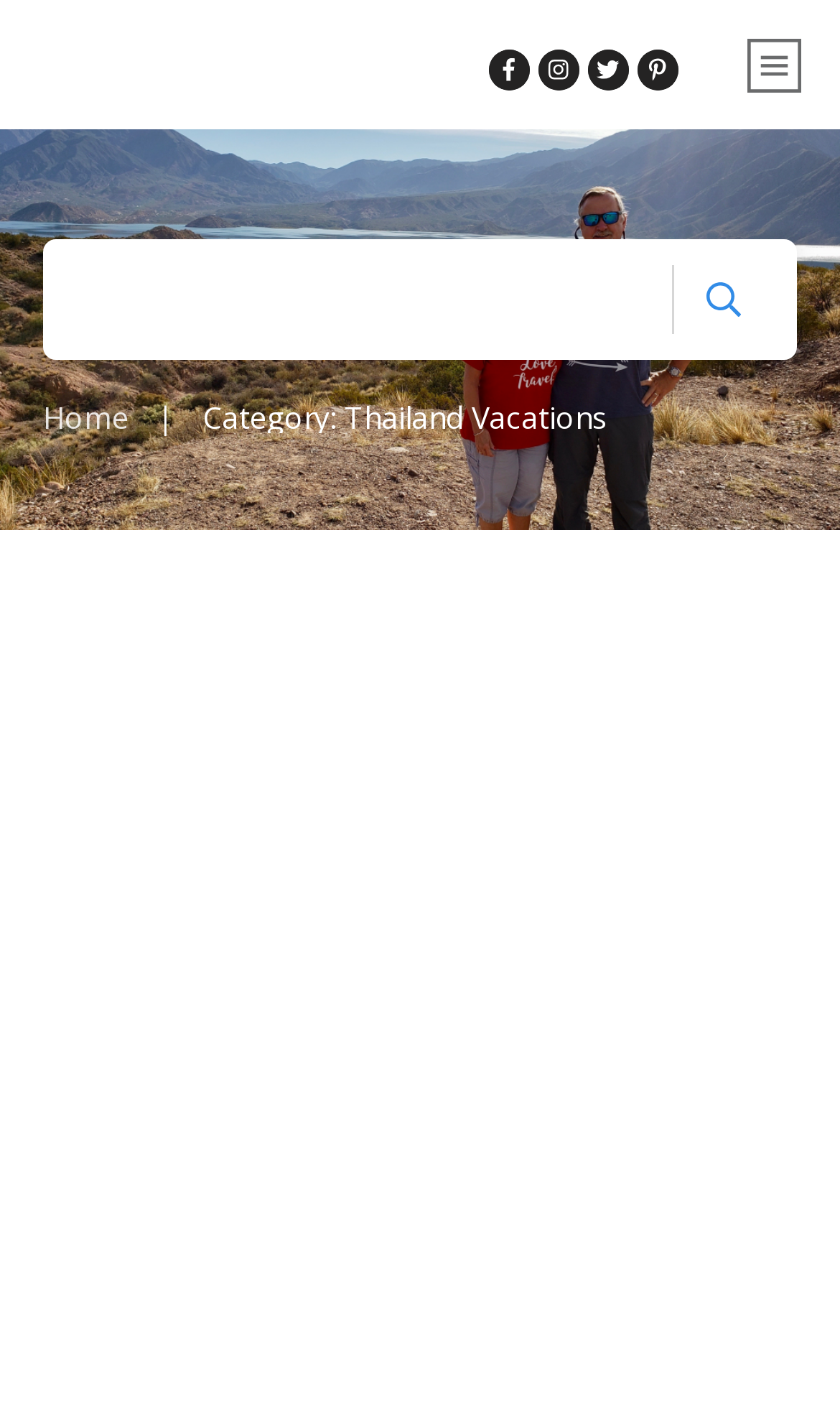Find the bounding box coordinates for the HTML element described as: "parent_node: Search for: aria-label="Search"". The coordinates should consist of four float values between 0 and 1, i.e., [left, top, right, bottom].

None